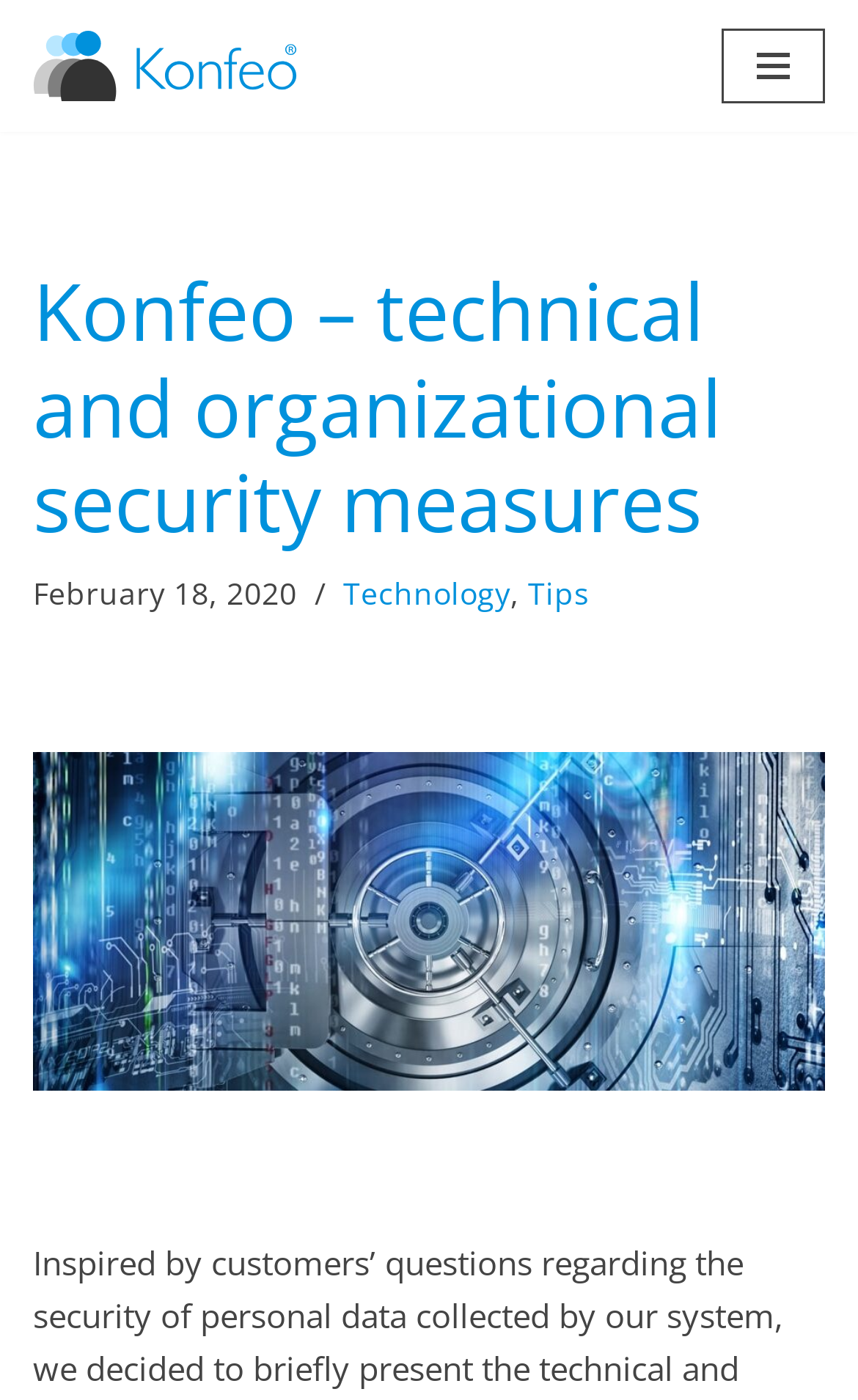Answer the following in one word or a short phrase: 
How many links are in the navigation menu?

3